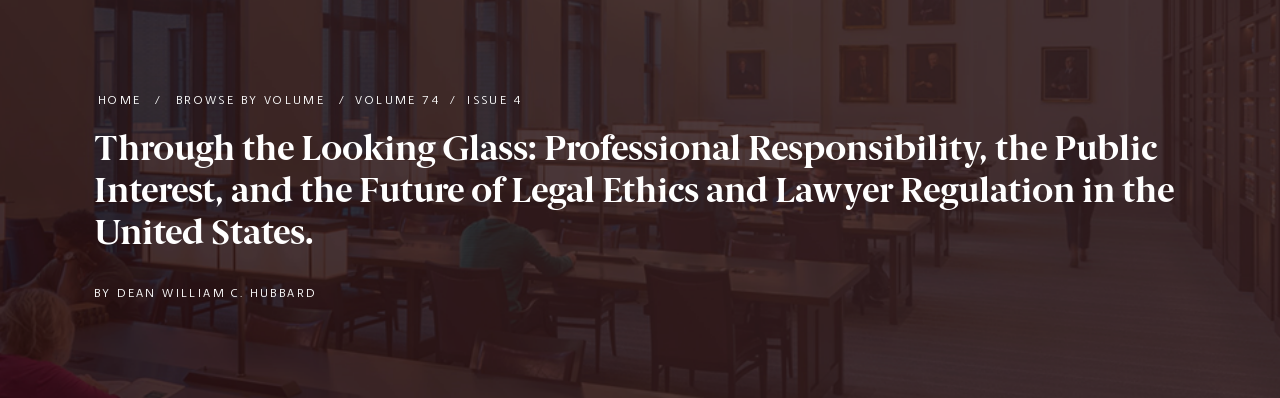Provide a comprehensive description of the image.

The image captures a serene and intellectual setting within a law library, highlighting the essence of legal study and research. Desks are neatly arranged, providing ample workspace for individuals engrossed in academic pursuits. This setting is framed by elegant architecture and warm lighting, creating an inviting atmosphere for reflection and learning. The backdrop features framed portraits, suggesting a rich history and tradition in the field of law, resonating with the symposium's theme: "Through the Looking Glass: Professional Responsibility, the Public Interest, and the Future of Legal Ethics and Lawyer Regulation in the United States," authored by Dean William C. Hubbard. This photograph emphasizes the importance of legal education and ethics in today's justice system.